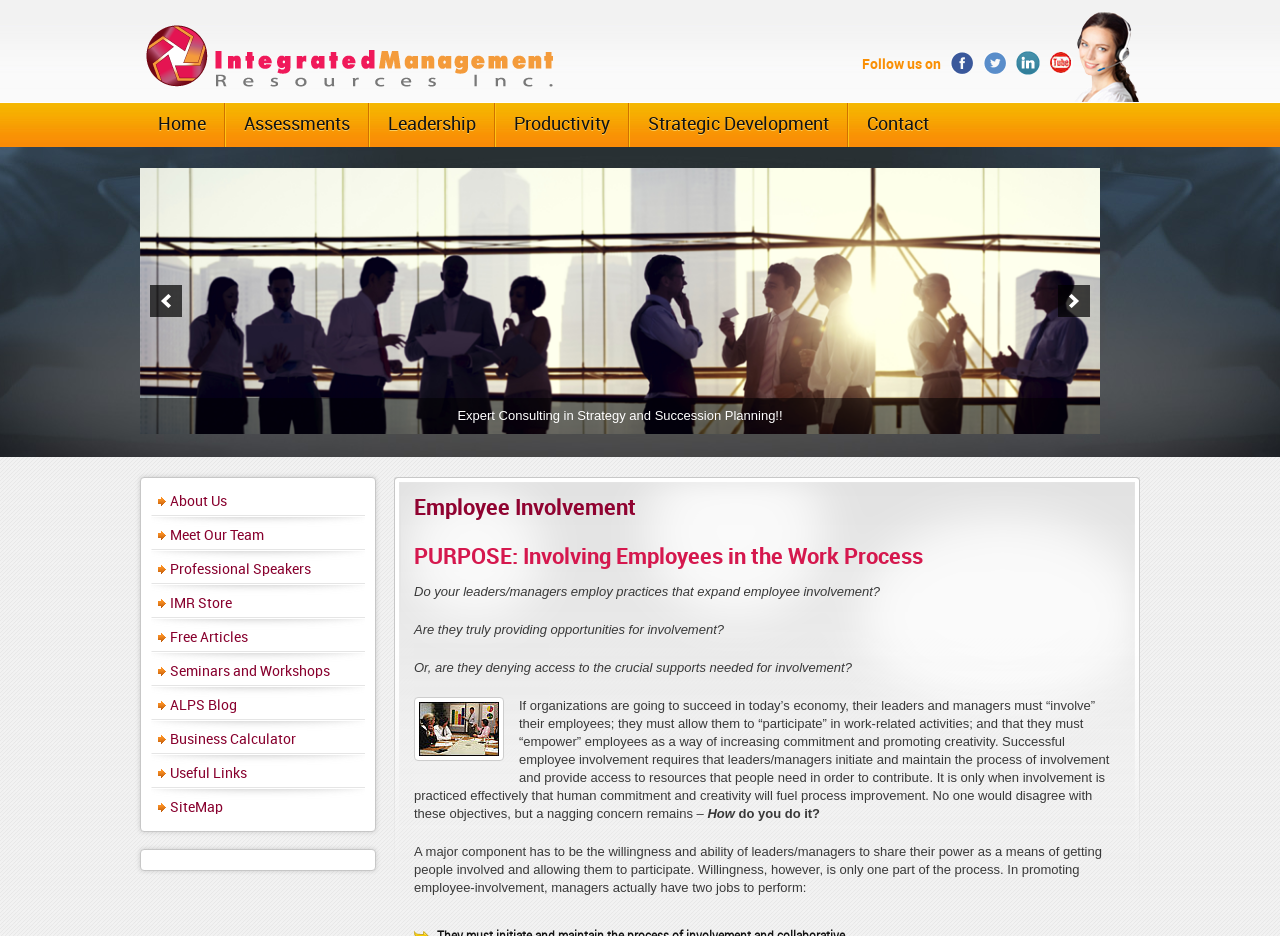What is the main topic of this webpage?
Using the details from the image, give an elaborate explanation to answer the question.

The main topic of this webpage is employee involvement, which is evident from the heading 'Employee Involvement' and the description 'PURPOSE: Involving Employees in the Work Process'.